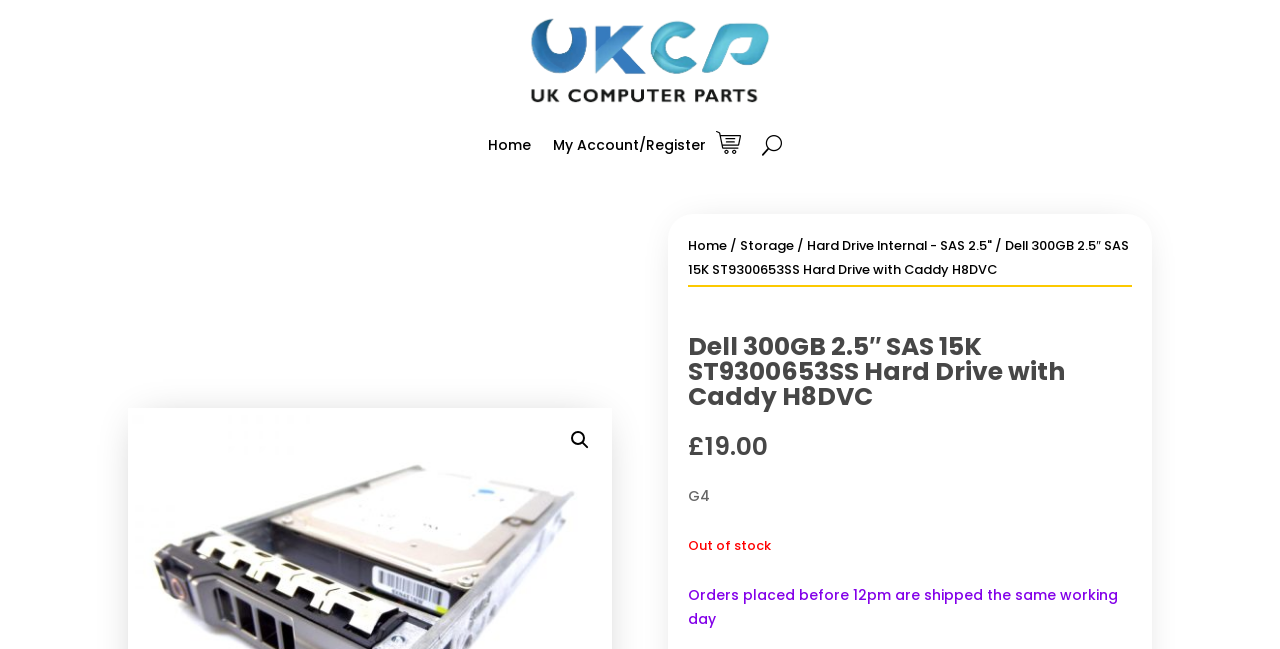Provide a one-word or brief phrase answer to the question:
What type of hard drive is being sold?

SAS 2.5"